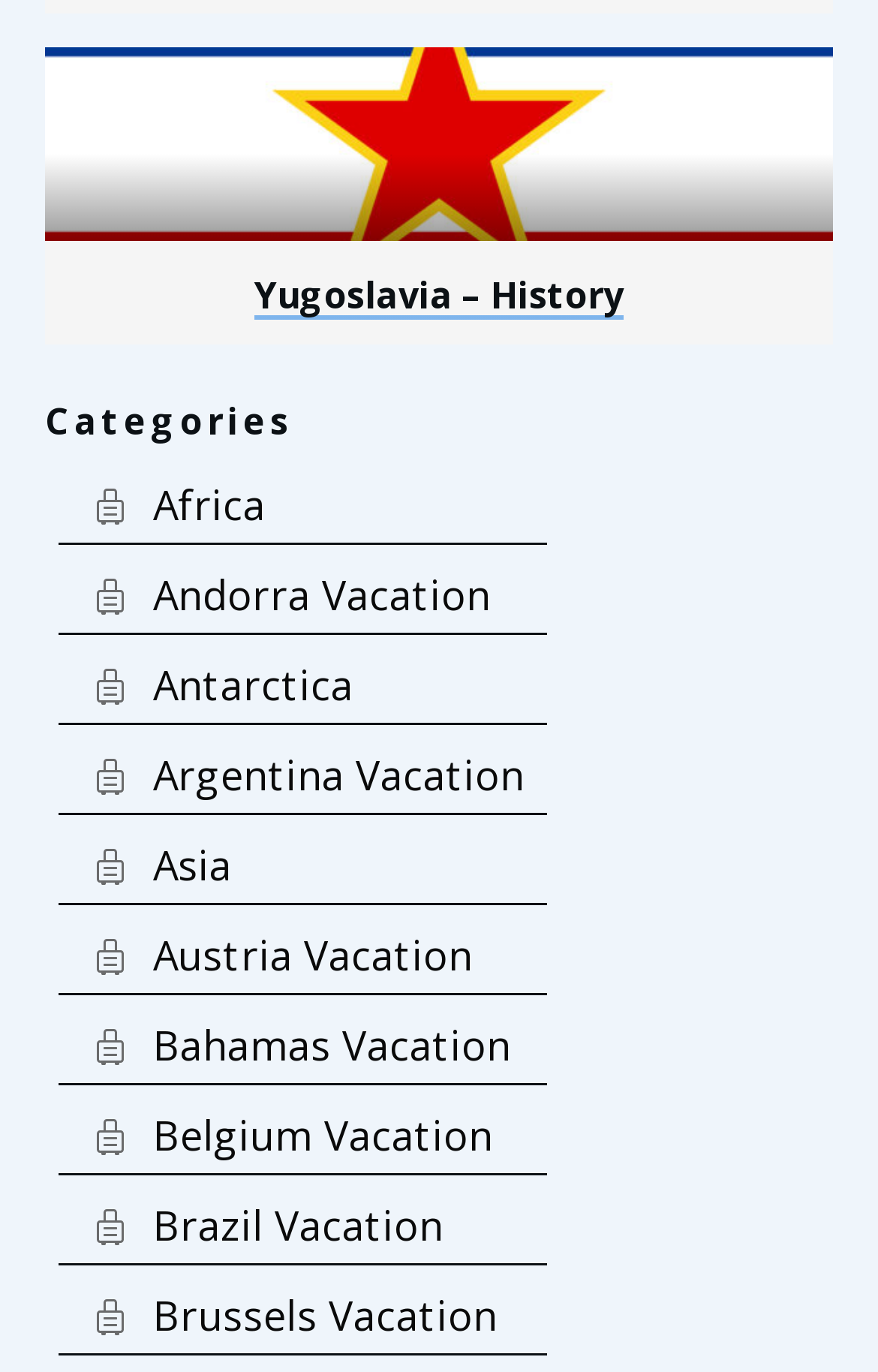Identify the bounding box coordinates for the element that needs to be clicked to fulfill this instruction: "view Africa". Provide the coordinates in the format of four float numbers between 0 and 1: [left, top, right, bottom].

[0.174, 0.349, 0.303, 0.386]